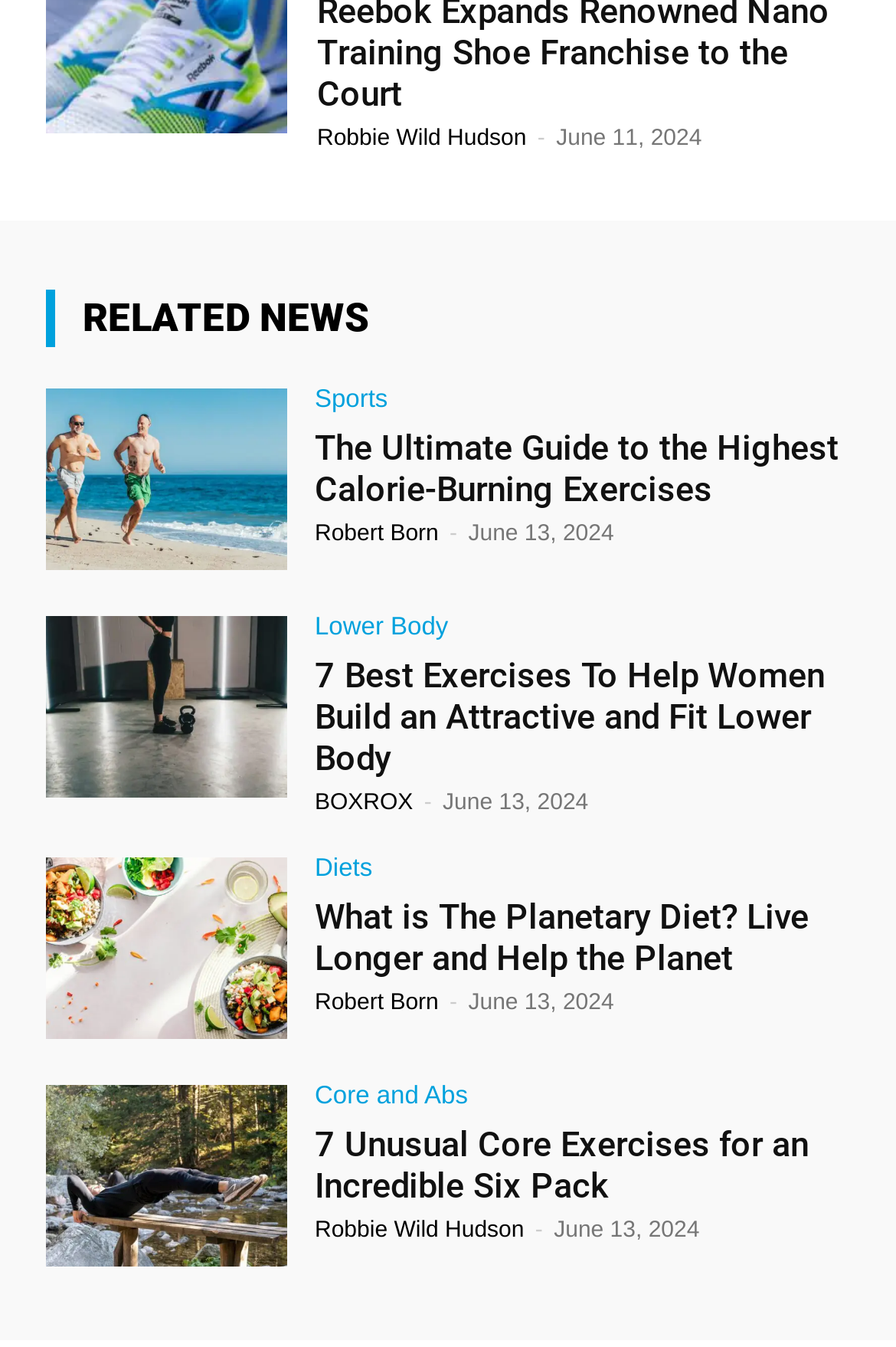What is the subcategory of the article '7 Best Exercises To Help Women Build an Attractive and Fit Lower Body'?
Give a single word or phrase answer based on the content of the image.

Lower Body